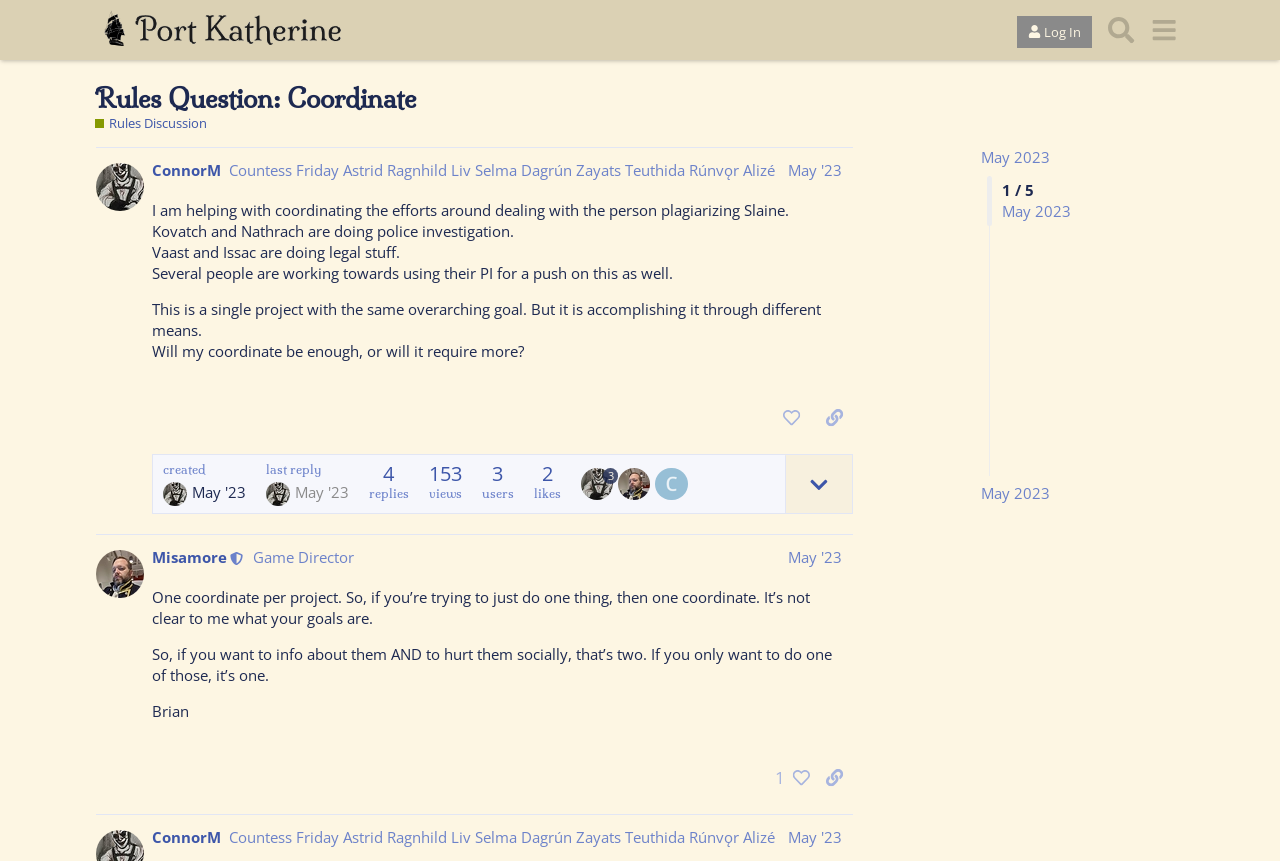Select the bounding box coordinates of the element I need to click to carry out the following instruction: "Visit the 'HOME' page".

None